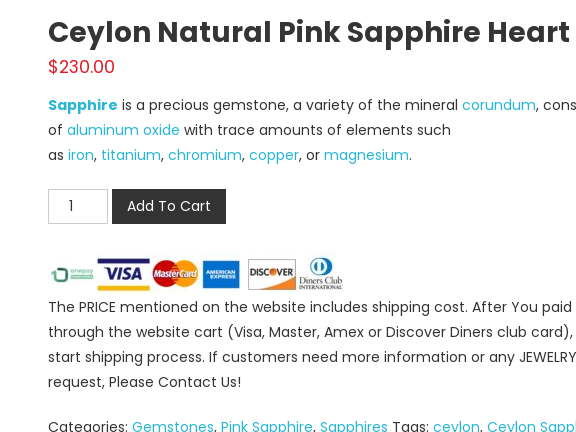What is the primary composition of sapphire?
Please use the image to provide an in-depth answer to the question.

According to the caption, sapphire is primarily composed of aluminum oxide, with trace amounts of other elements such as iron, titanium, chromium, copper, and magnesium that contribute to its vibrant coloration.